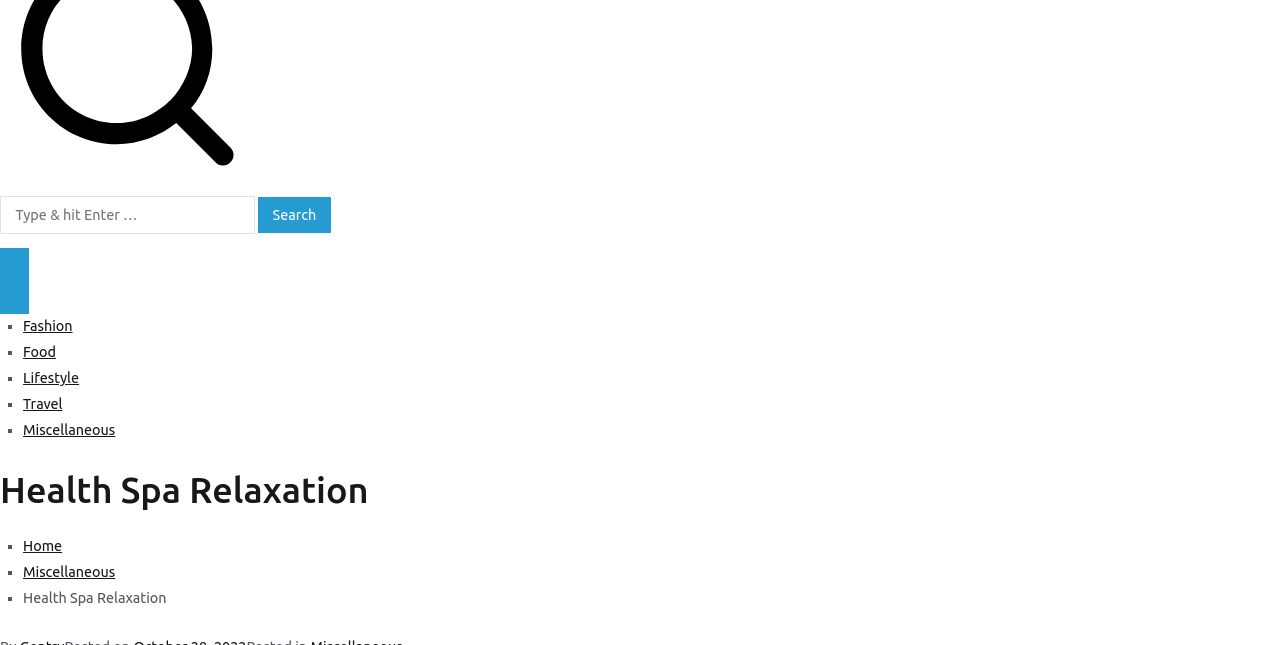What is the purpose of the button with the text 'Search'?
Provide a detailed answer to the question using information from the image.

The button with the text 'Search' is located next to a search box with the label 'Search for:', indicating that it is used to initiate a search query.